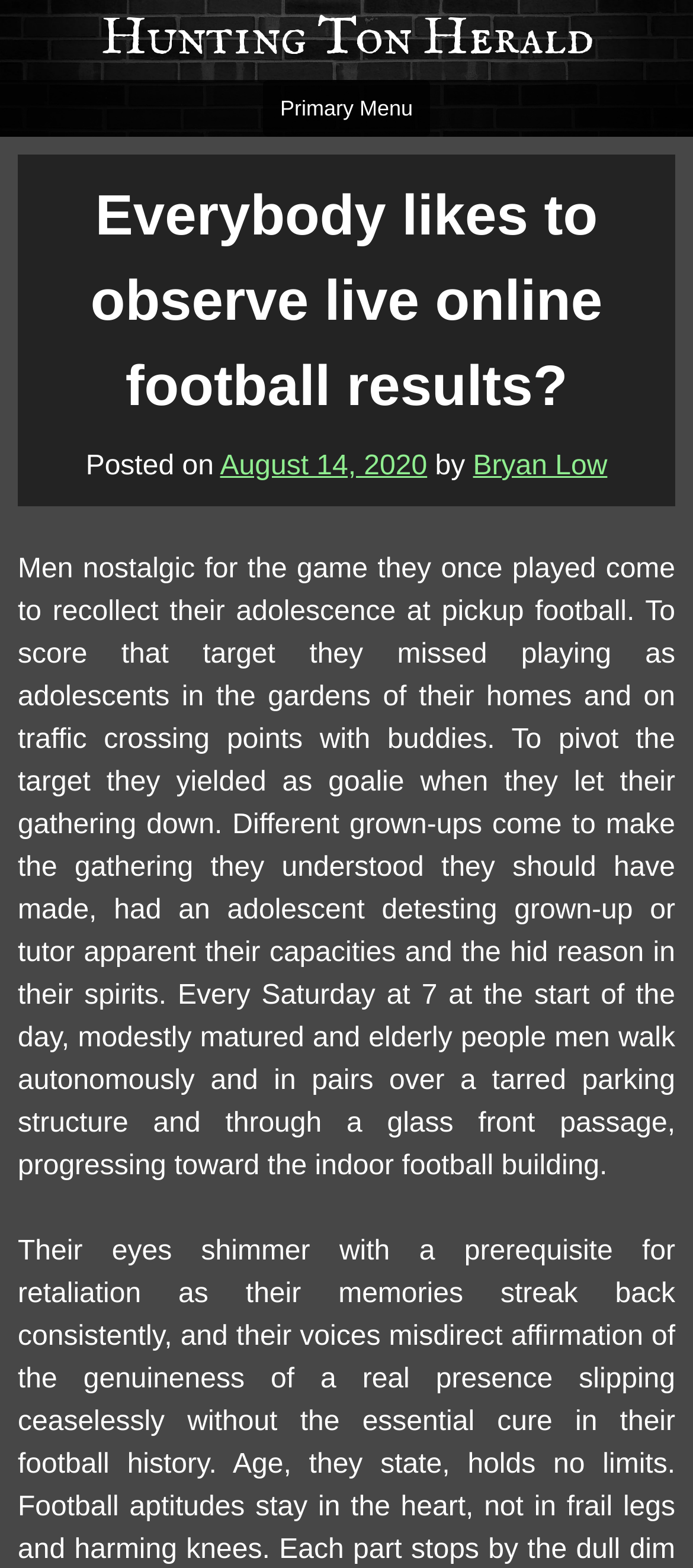Your task is to find and give the main heading text of the webpage.

Hunting Ton Herald